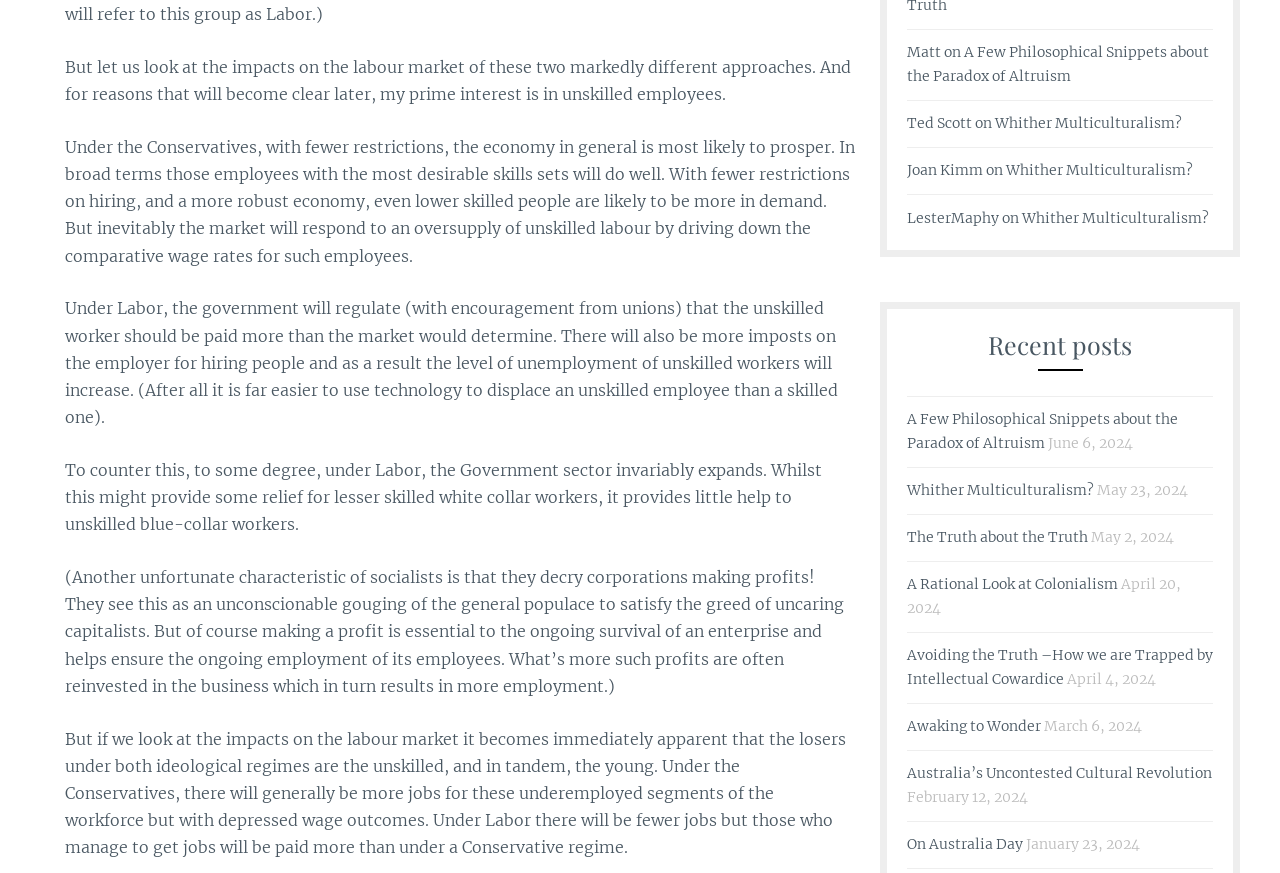Analyze the image and provide a detailed answer to the question: What is the purpose of the government sector under Labor?

According to the text, under Labor, the government sector expands to provide some relief to lesser skilled white-collar workers, although it does not help unskilled blue-collar workers.